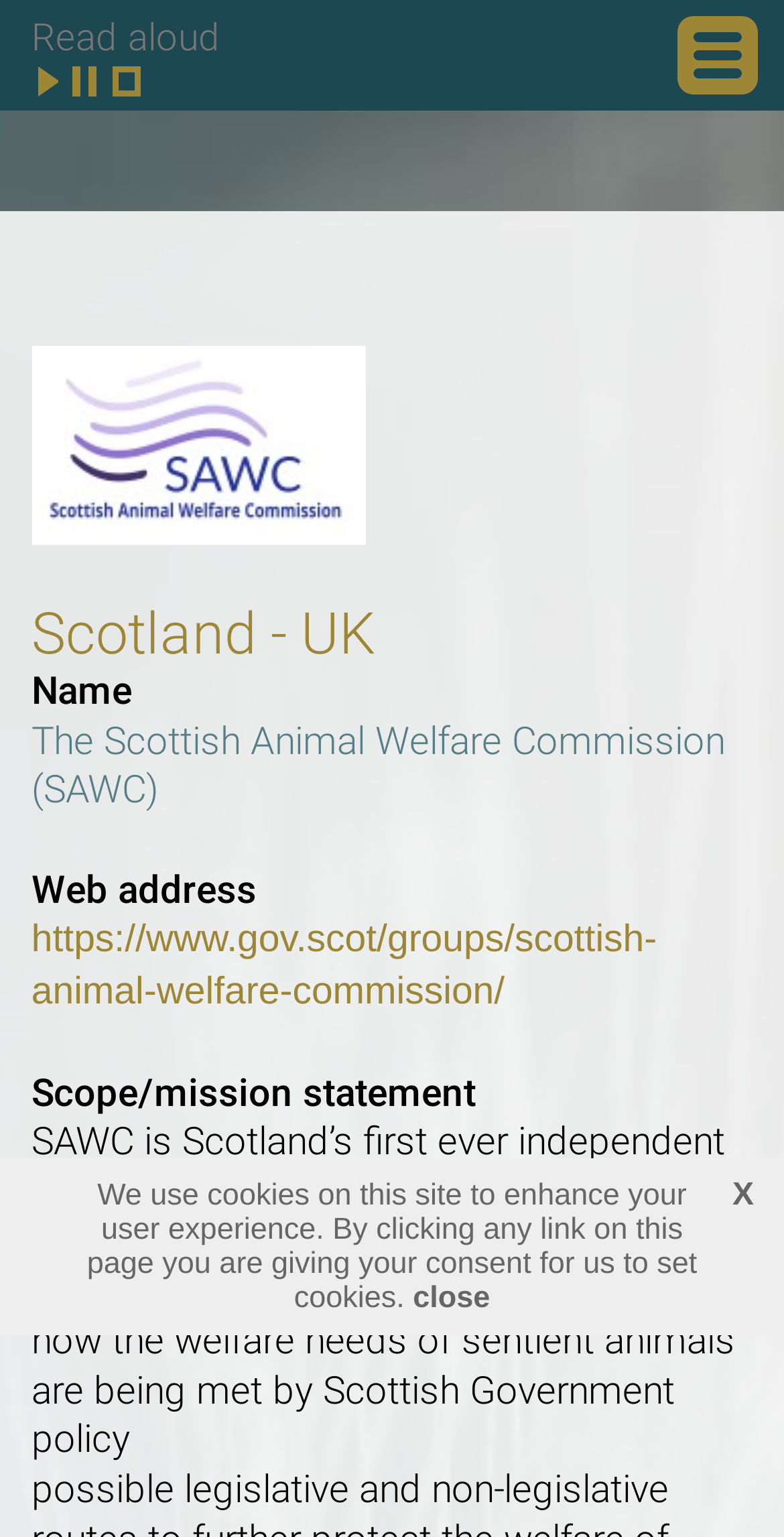Please provide a one-word or short phrase answer to the question:
What is the location of the Scottish Animal Welfare Commission?

Scotland, UK